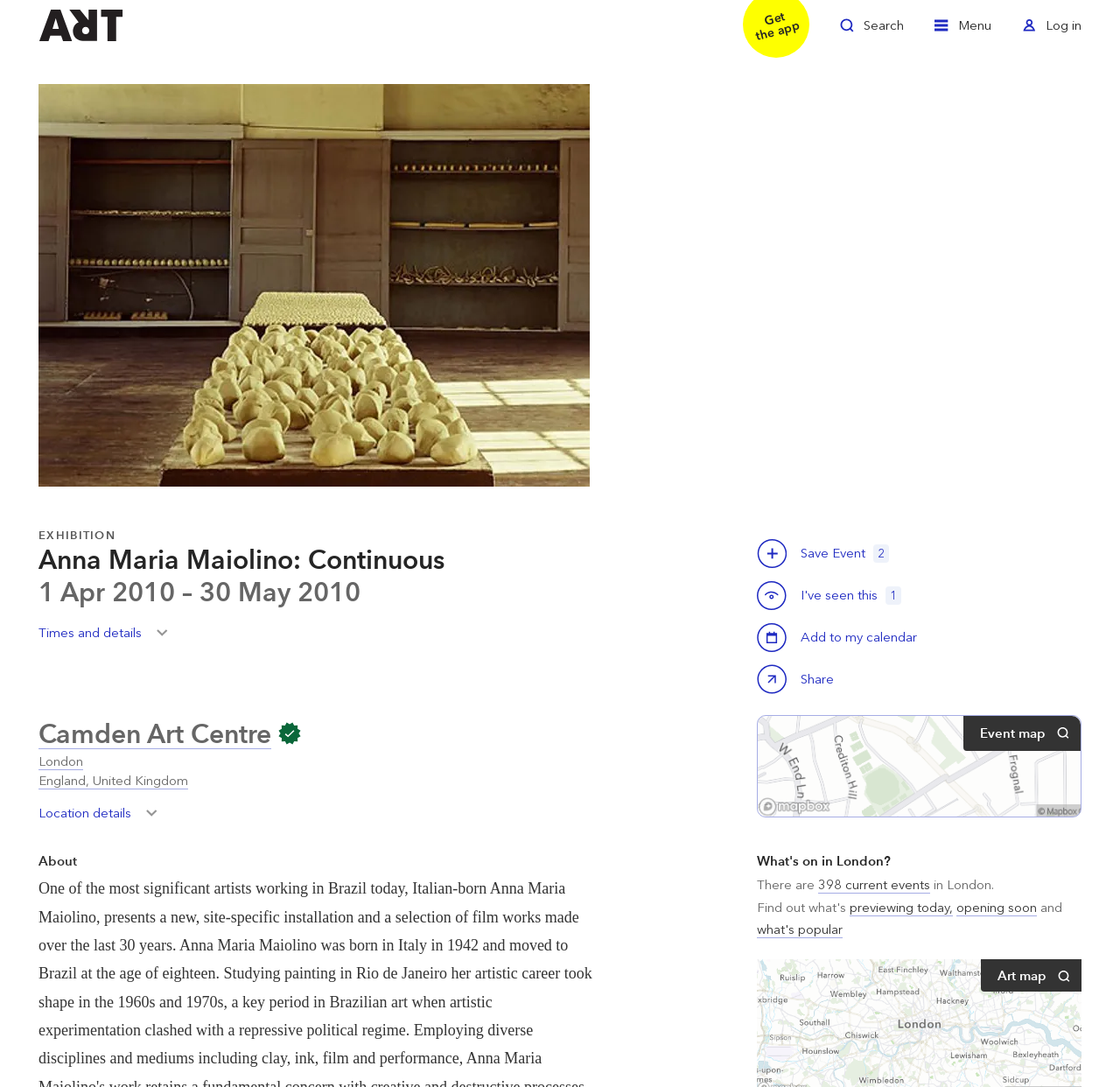Pinpoint the bounding box coordinates of the clickable area needed to execute the instruction: "Share Anna Maria Maiolino: Continuous". The coordinates should be specified as four float numbers between 0 and 1, i.e., [left, top, right, bottom].

[0.676, 0.611, 0.749, 0.642]